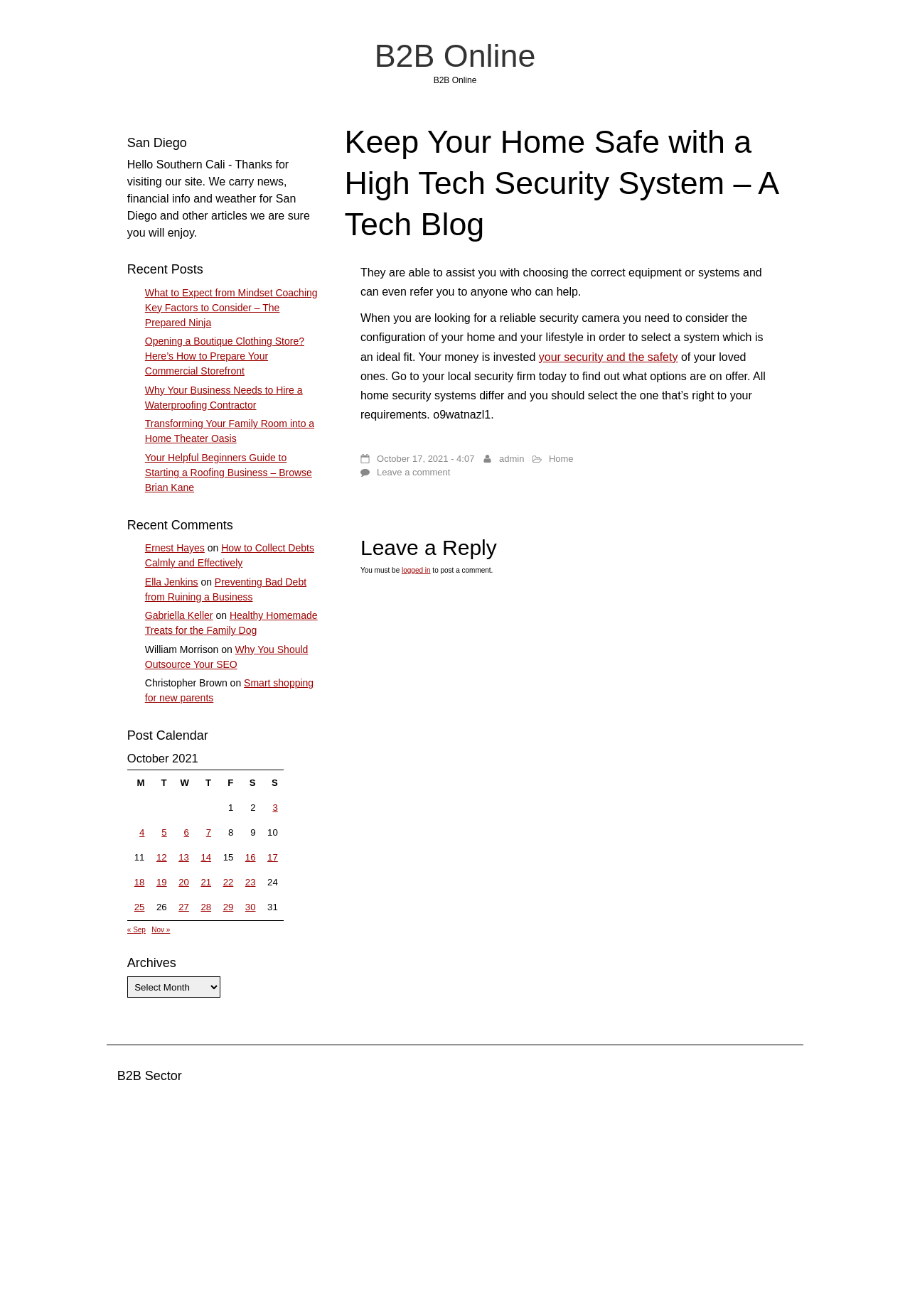Identify the bounding box coordinates for the element you need to click to achieve the following task: "Click on the link to read about keeping your home safe with a high tech security system". The coordinates must be four float values ranging from 0 to 1, formatted as [left, top, right, bottom].

[0.379, 0.092, 0.868, 0.186]